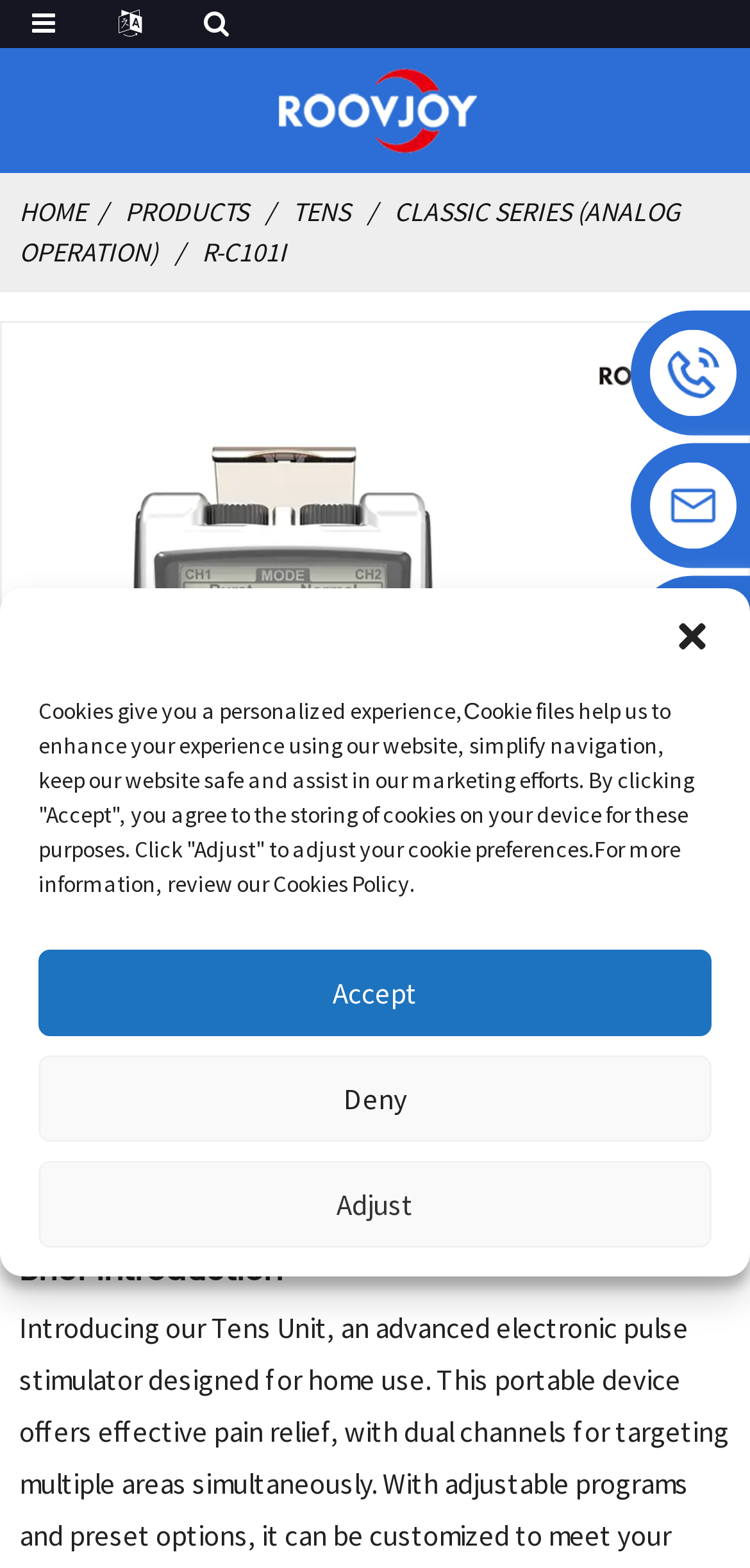Locate the bounding box coordinates of the element that should be clicked to fulfill the instruction: "Contact us via whatsapp".

[0.867, 0.379, 0.982, 0.435]